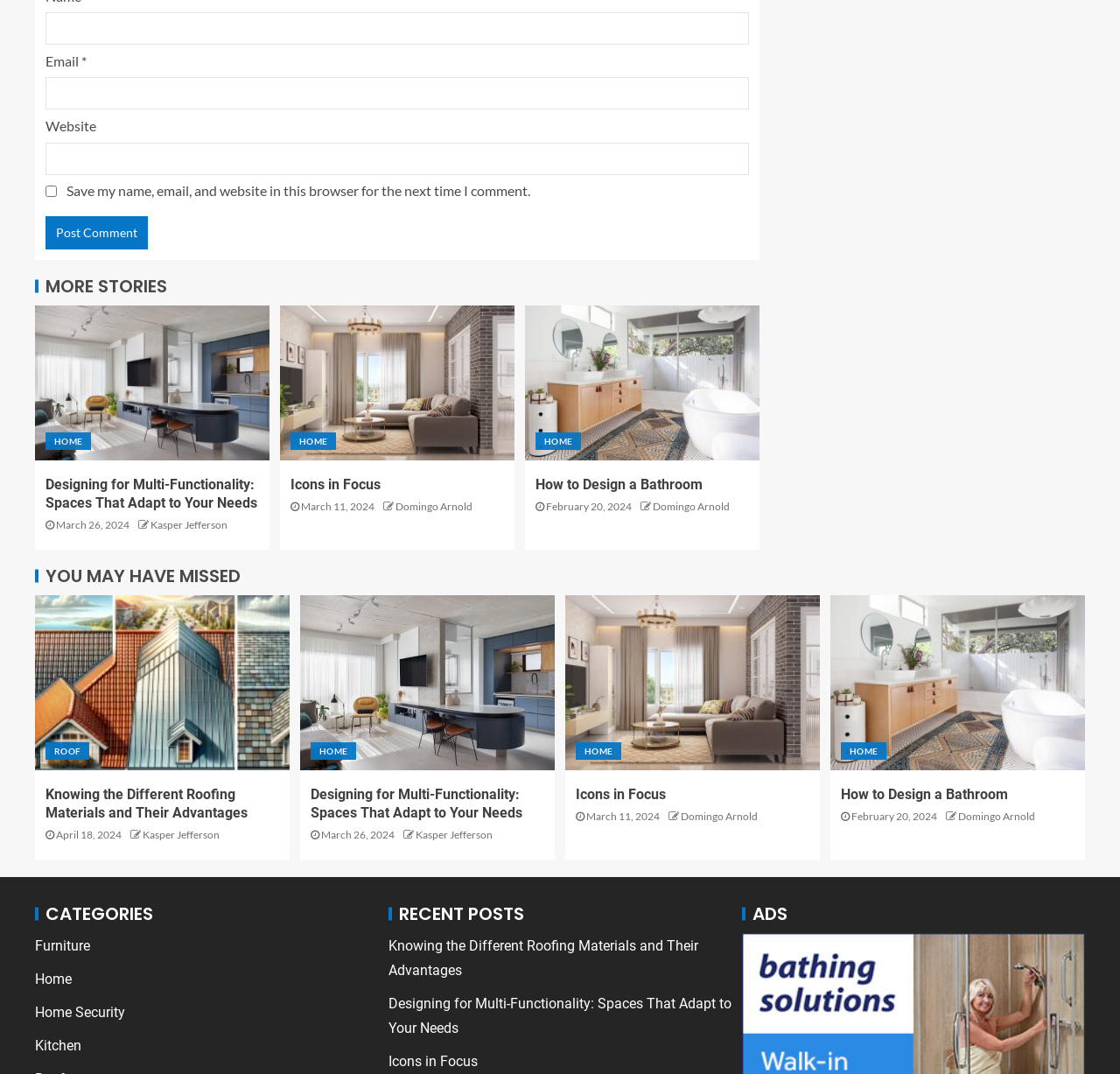Determine the bounding box coordinates for the UI element matching this description: "parent_node: Email * aria-describedby="email-notes" name="email"".

[0.041, 0.072, 0.669, 0.102]